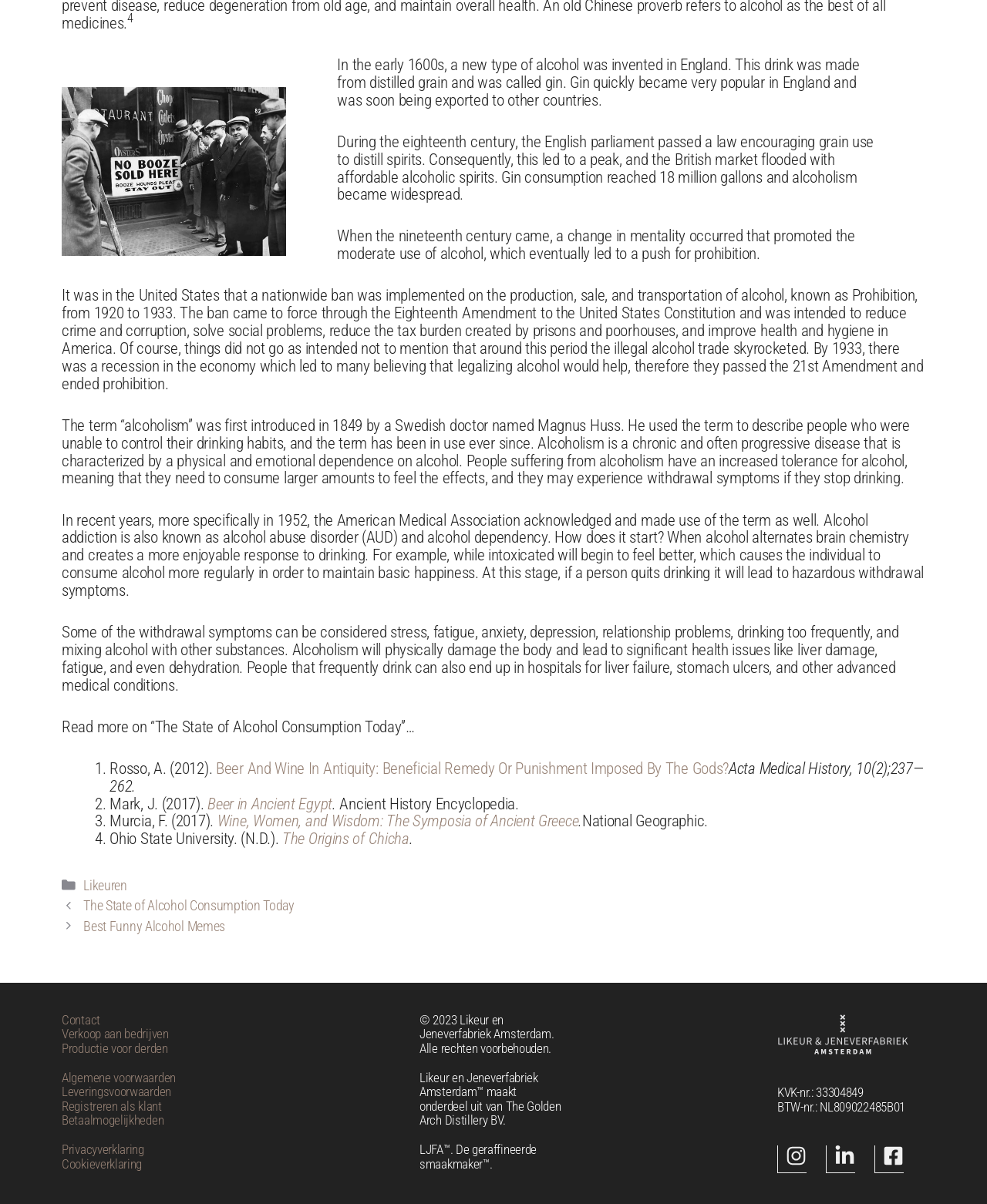Please determine the bounding box coordinates of the area that needs to be clicked to complete this task: 'Visit 'Contact''. The coordinates must be four float numbers between 0 and 1, formatted as [left, top, right, bottom].

[0.062, 0.841, 0.101, 0.853]